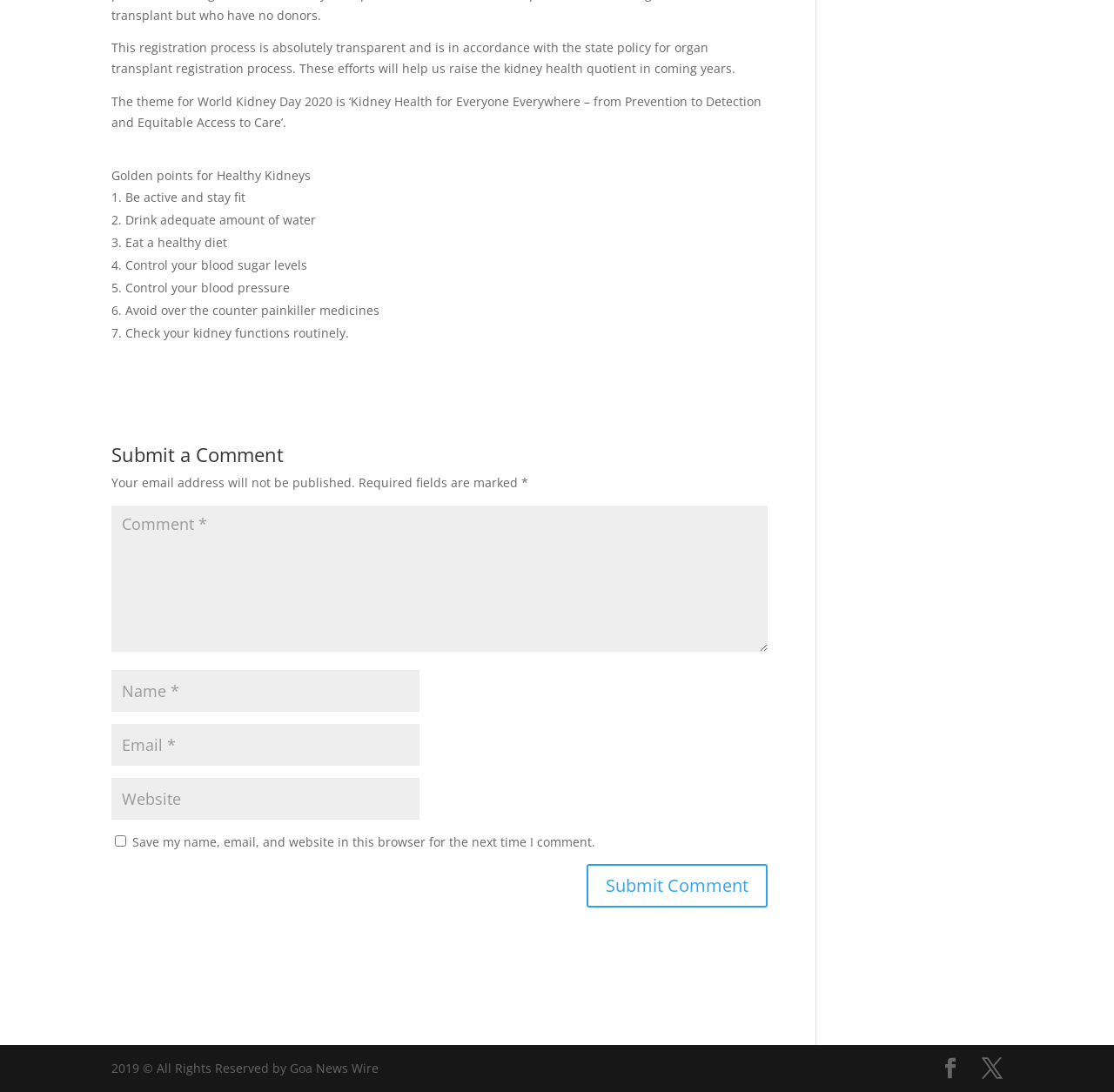How many golden points are mentioned for healthy kidneys?
Using the image as a reference, give a one-word or short phrase answer.

None